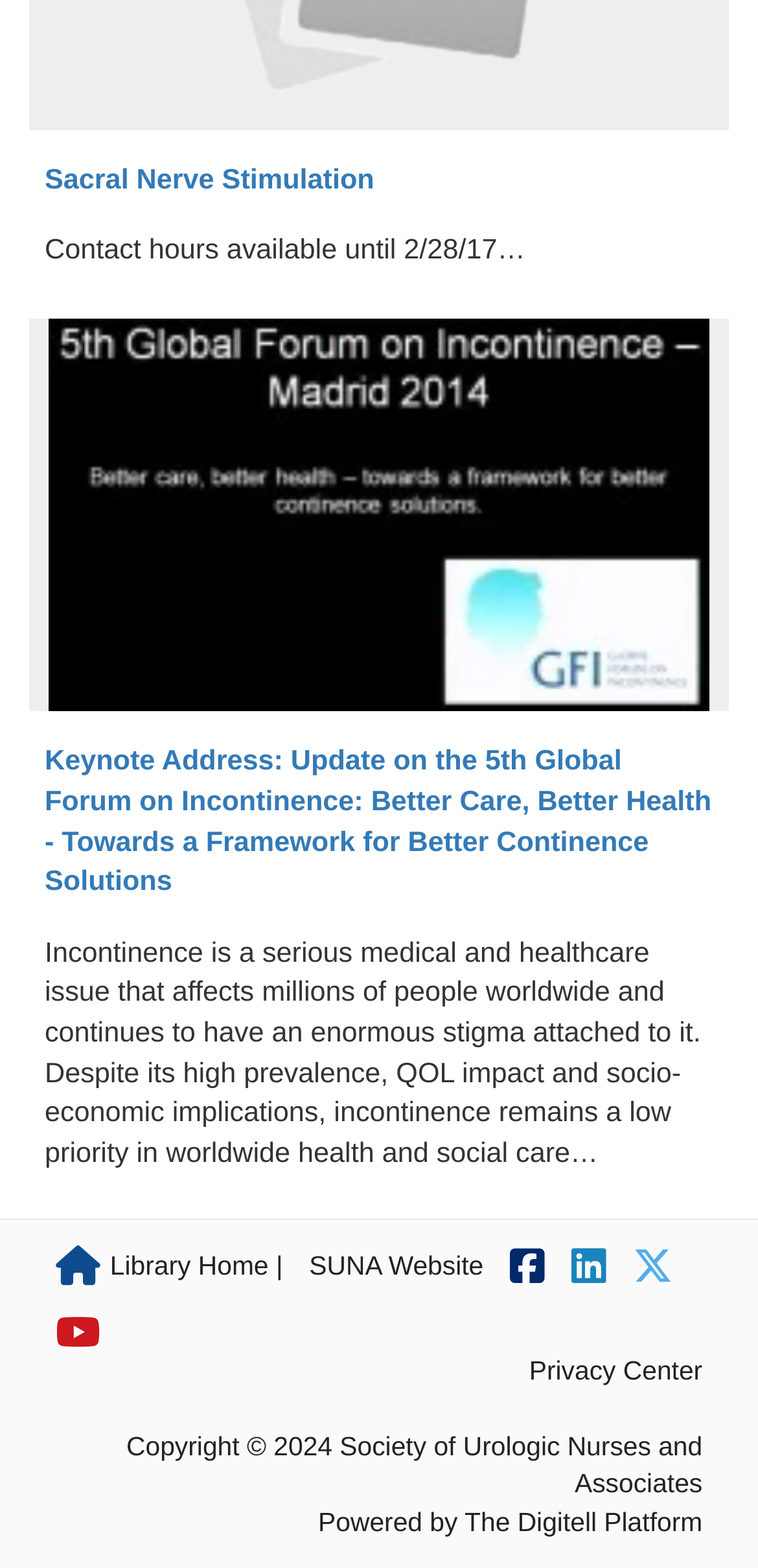From the element description: "alt="twitter"", extract the bounding box coordinates of the UI element. The coordinates should be expressed as four float numbers between 0 and 1, in the order [left, top, right, bottom].

None